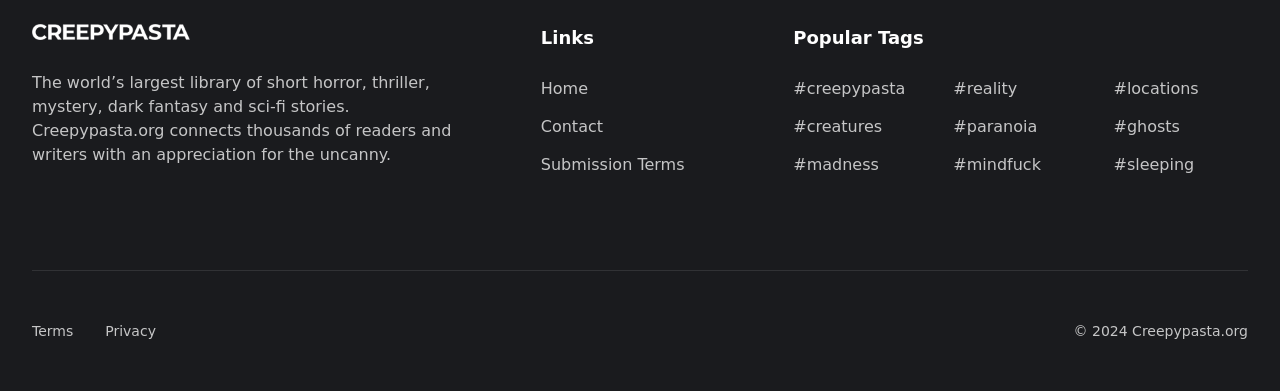Using the elements shown in the image, answer the question comprehensively: What type of stories are featured on this website?

Based on the static text on the webpage, it is mentioned that this website is the world's largest library of short horror, thriller, mystery, dark fantasy, and sci-fi stories.